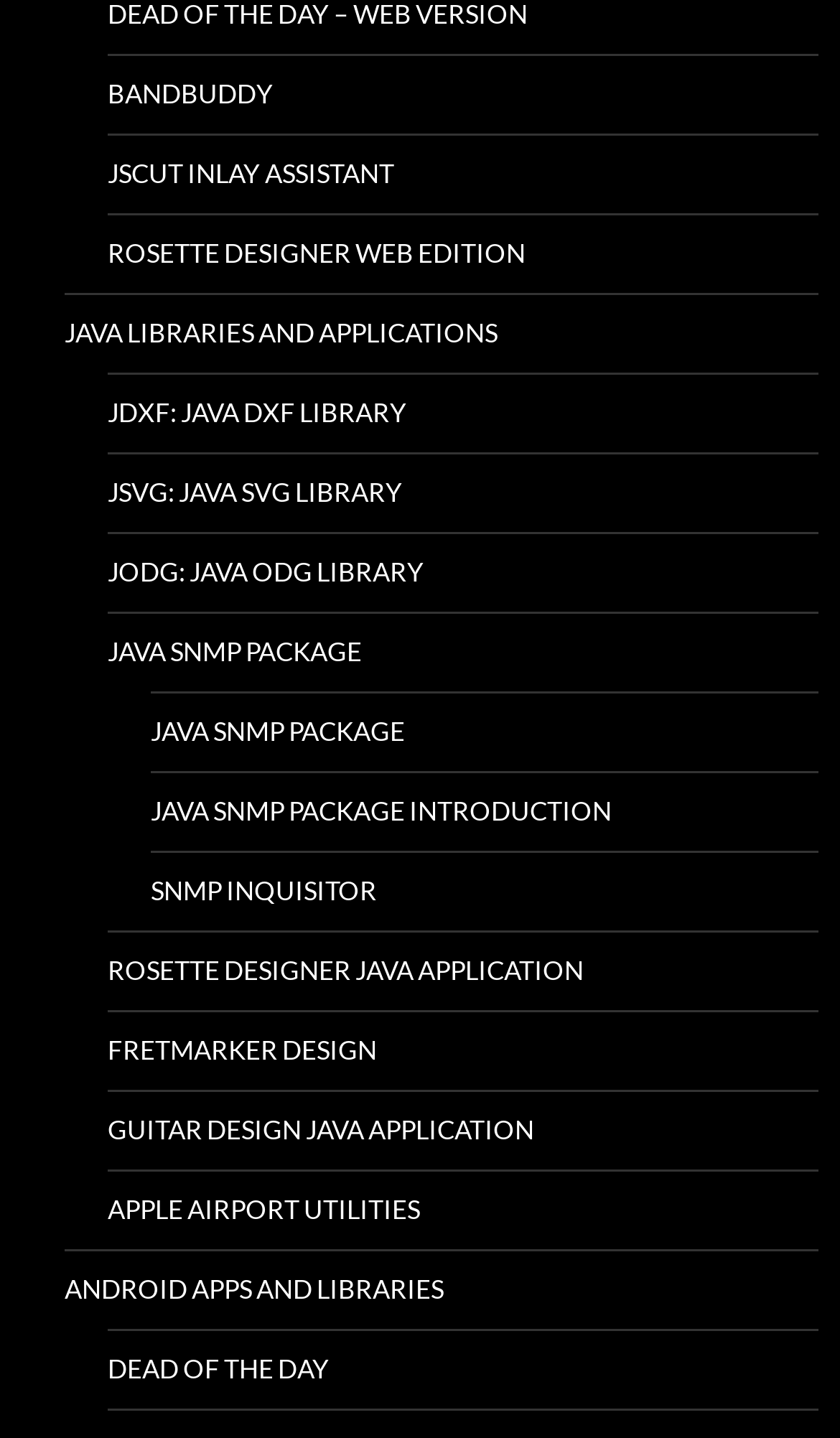Identify the bounding box coordinates for the UI element described as: "BandBuddy".

[0.128, 0.04, 0.974, 0.094]